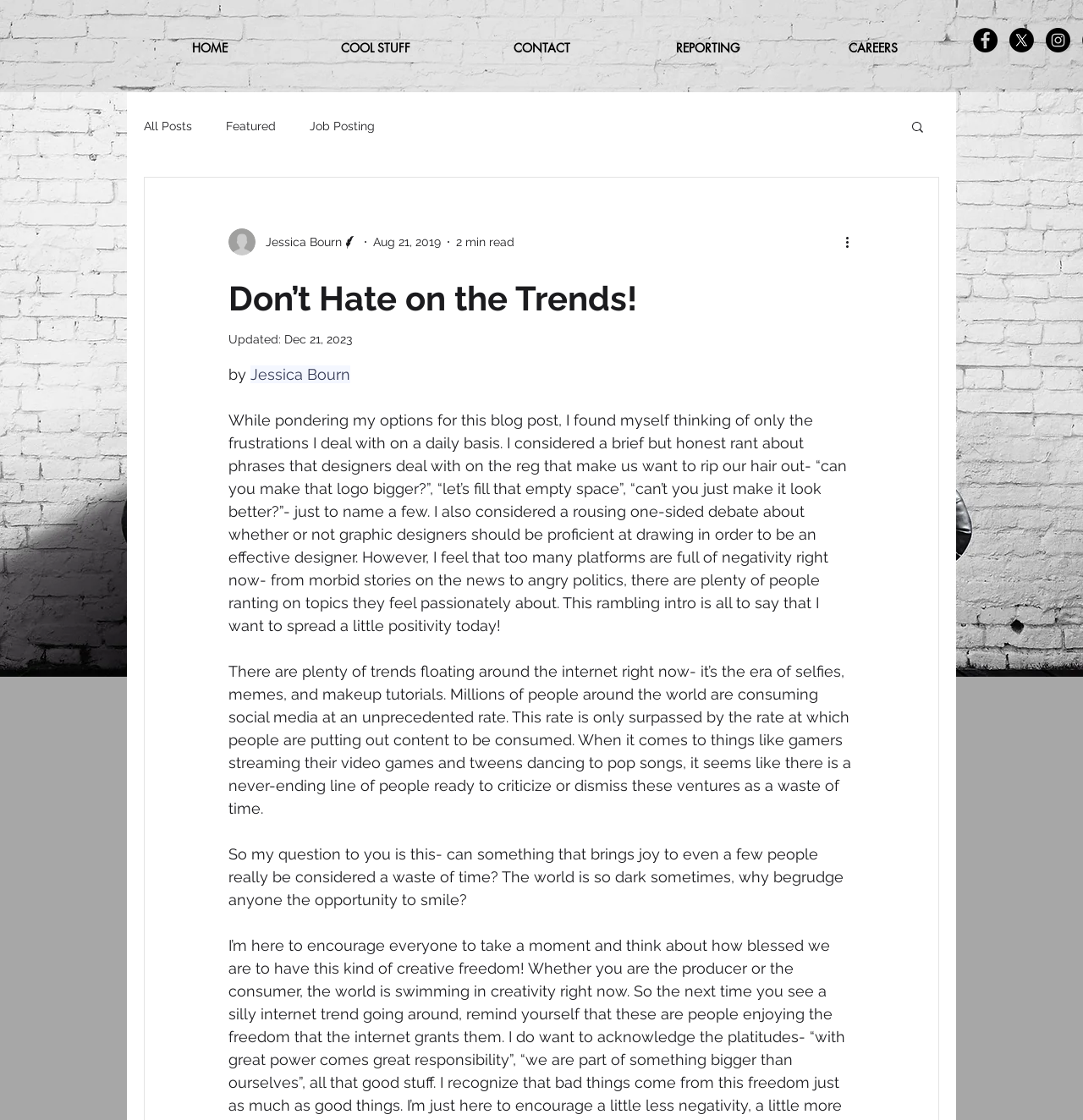Refer to the screenshot and give an in-depth answer to this question: What is the estimated reading time of the blog post?

The estimated reading time of the blog post is mentioned below the writer's picture and name. It is displayed as '2 min read'.